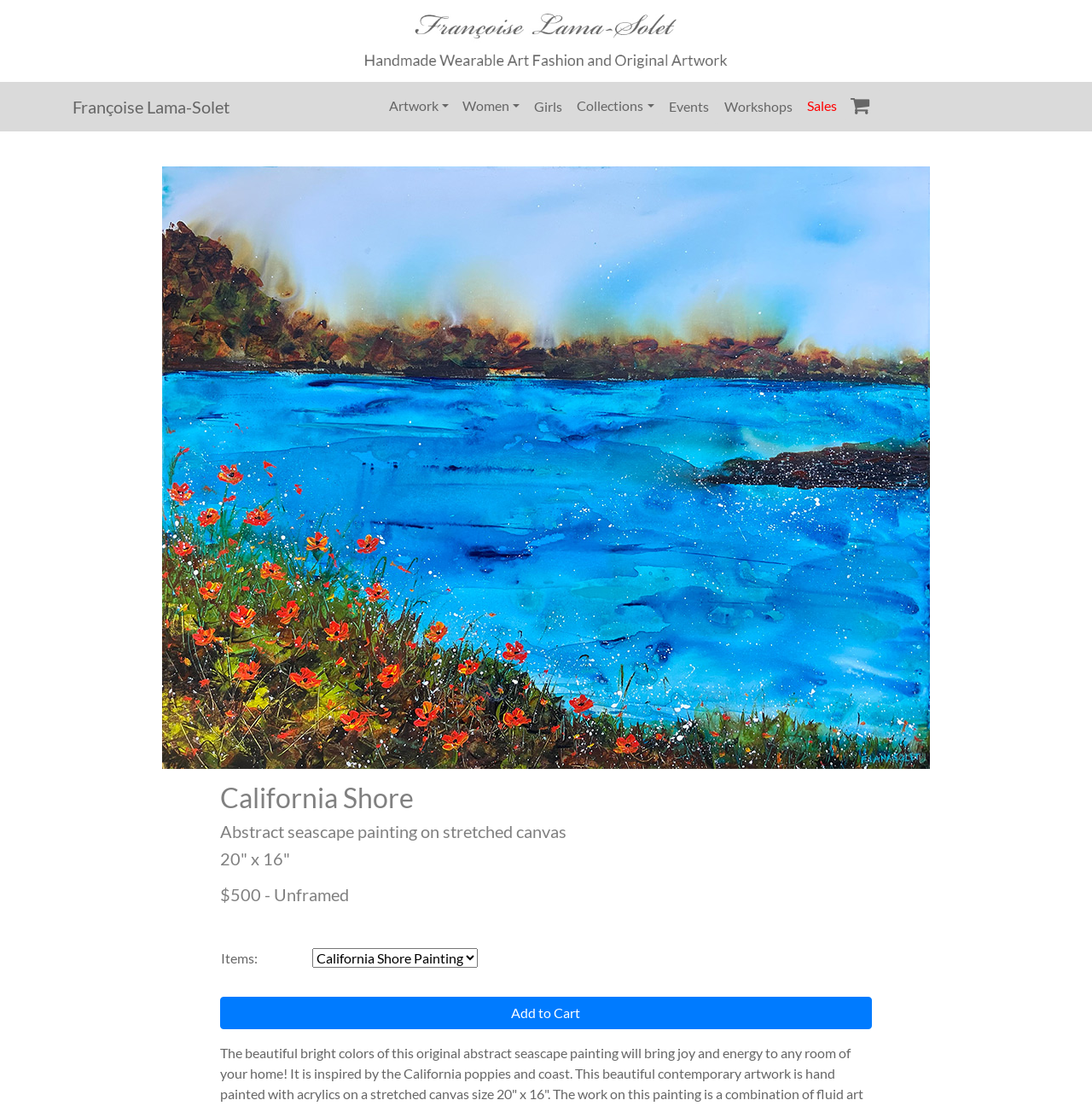Identify the bounding box coordinates for the UI element mentioned here: "Françoise Lama-Solet". Provide the coordinates as four float values between 0 and 1, i.e., [left, top, right, bottom].

[0.066, 0.081, 0.21, 0.112]